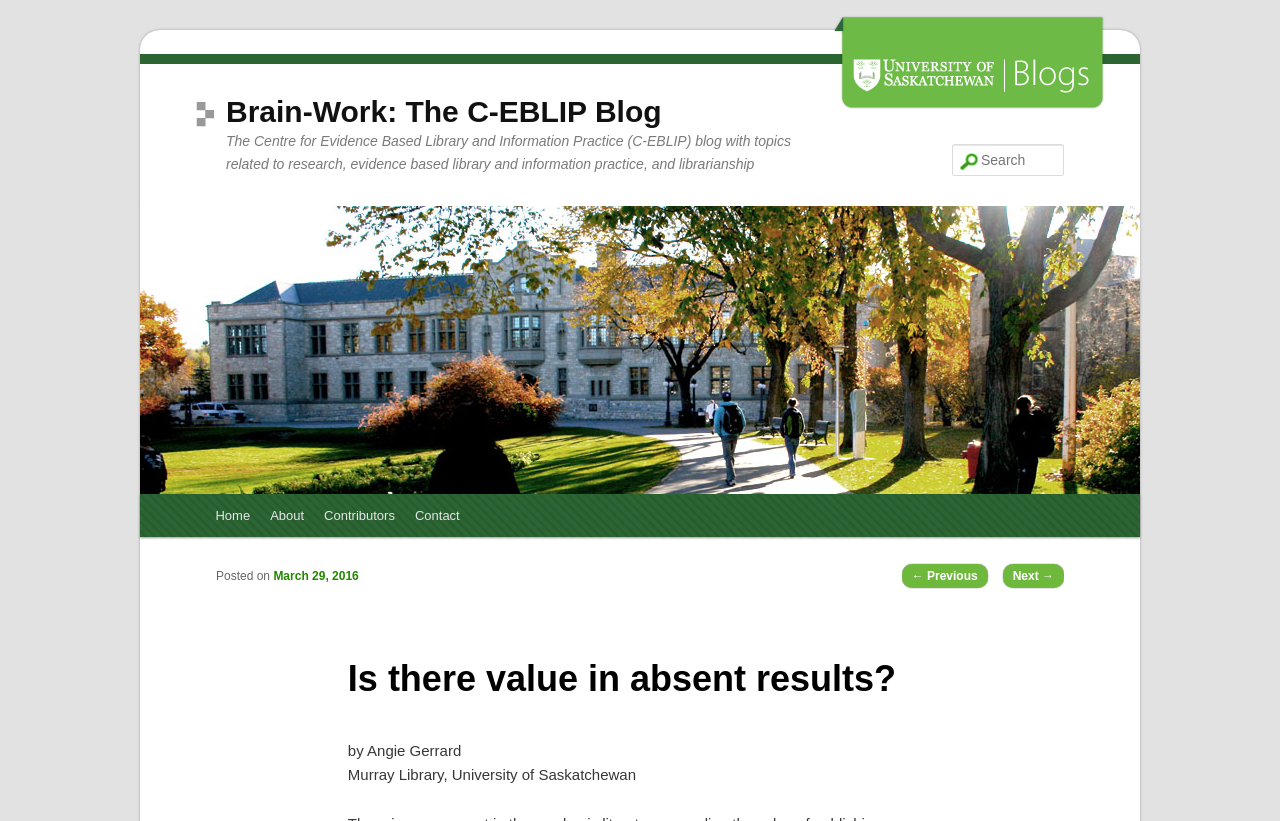Kindly determine the bounding box coordinates for the clickable area to achieve the given instruction: "Read the previous post".

[0.704, 0.687, 0.772, 0.716]